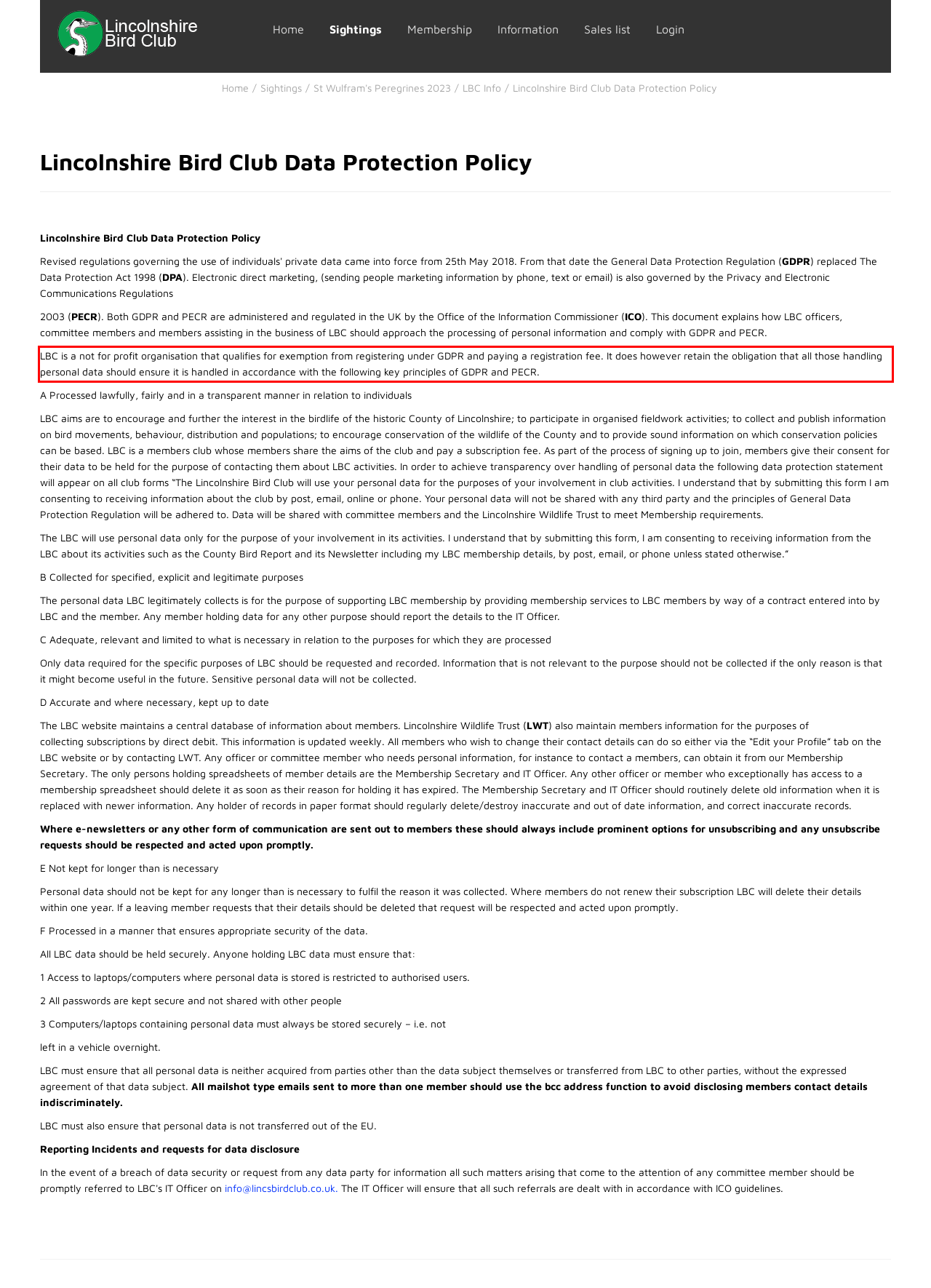Given the screenshot of the webpage, identify the red bounding box, and recognize the text content inside that red bounding box.

LBC is a not for profit organisation that qualifies for exemption from registering under GDPR and paying a registration fee. It does however retain the obligation that all those handling personal data should ensure it is handled in accordance with the following key principles of GDPR and PECR.